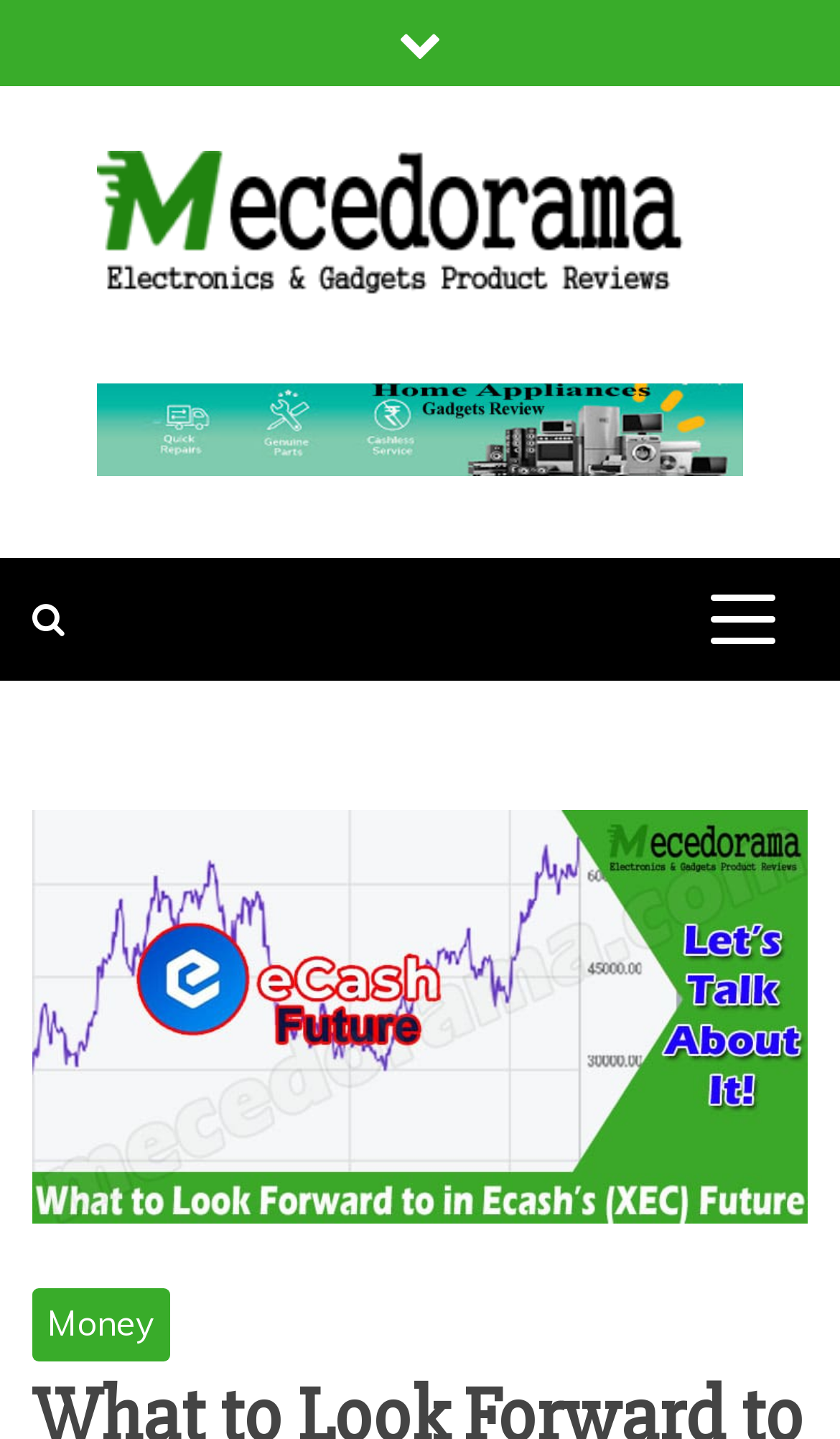Is the primary menu expanded?
Provide a detailed and well-explained answer to the question.

The button element with the description 'primary-menu' has an attribute 'expanded' set to 'False', indicating that the primary menu is not expanded.